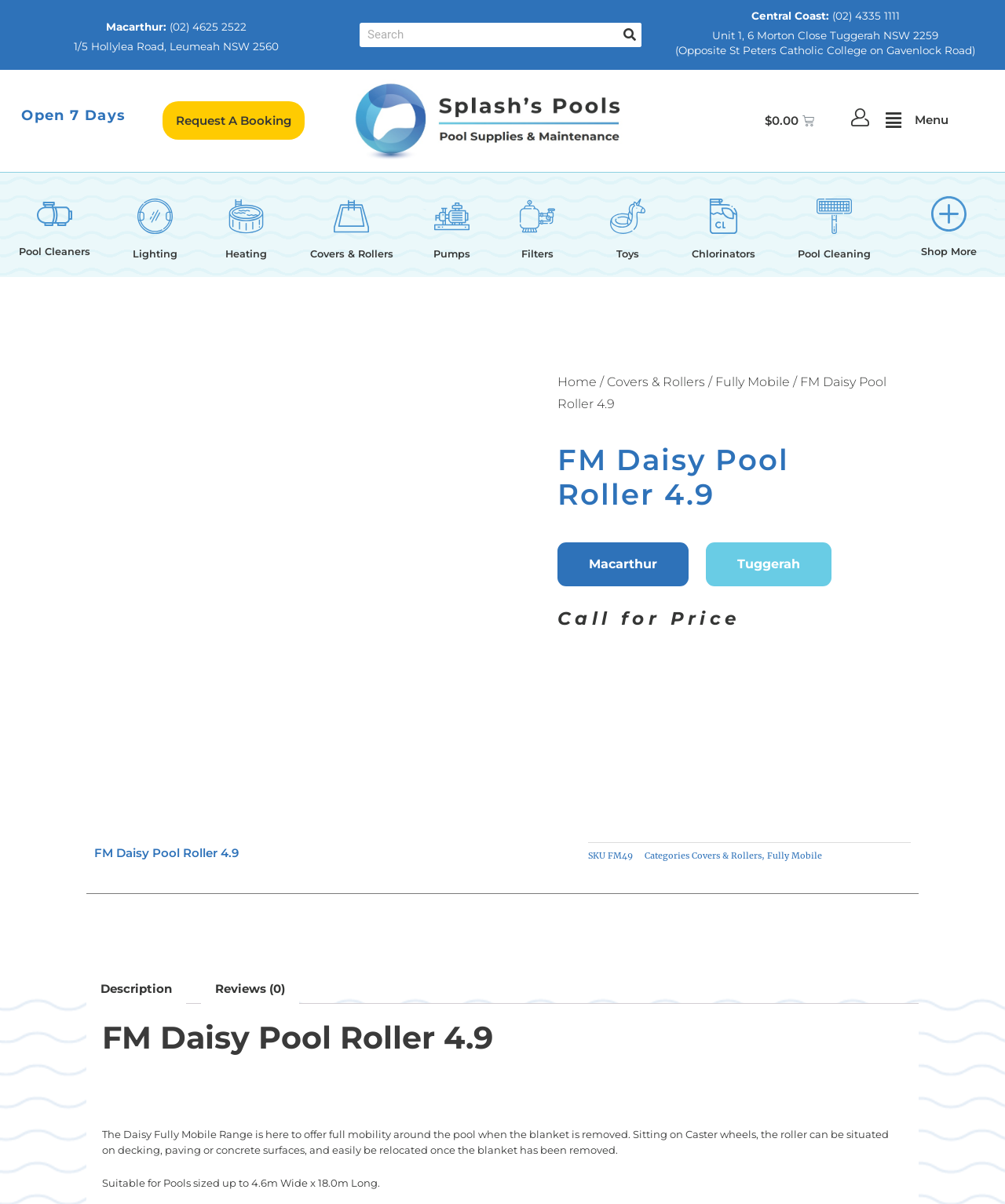Explain the webpage's layout and main content in detail.

This webpage appears to be a product page for the FM Daisy Pool Roller 4.9, a pool roller designed for full mobility around the pool. At the top of the page, there is a header section with the company's name, "Splash's Pools", and contact information for two locations: Macarthur and Central Coast. Below this, there is a search bar and a button to request a booking.

On the left side of the page, there is a menu with links to various categories, including Pool Cleaners, Lighting, Heating, Covers & Rollers, Pumps, Filters, Toys, and Chlorinators. Each category has an accompanying image.

In the main content area, there is a heading that reads "FM Daisy Pool Roller 4.9" and a brief description of the product. Below this, there are two buttons to select a location, Macarthur or Tuggerah. The product's price is listed as "Call for Price".

Further down the page, there is a section with product details, including the SKU, categories, and a brief description of the product's features. There is also a tab list with two tabs: "Description" and "Reviews (0)". The "Description" tab is currently selected and displays a detailed description of the product.

At the bottom of the page, there is a section with links to related products or categories, including "Shop More" and "Home".